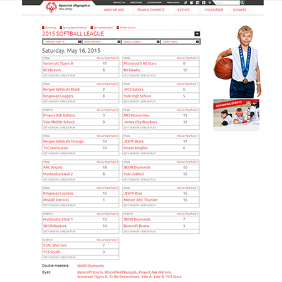What is the date highlighted in the image?
Please describe in detail the information shown in the image to answer the question.

The date May 16, 2015 is highlighted in the image, which may indicate that it is related to event scheduling or results from that day's competitions, possibly in the context of the Special Olympics.